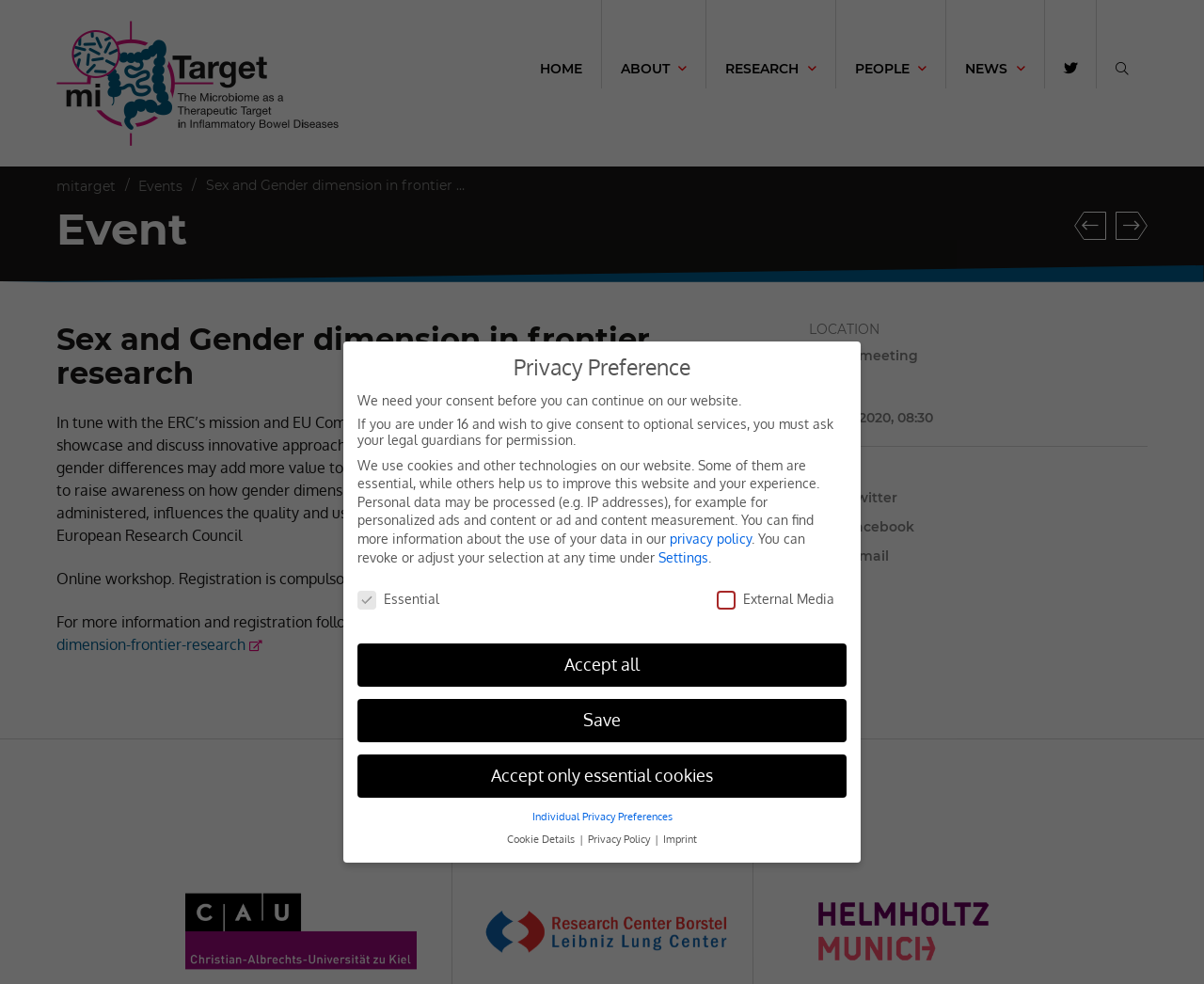Respond to the question below with a concise word or phrase:
What is the logo of the website?

mitarget